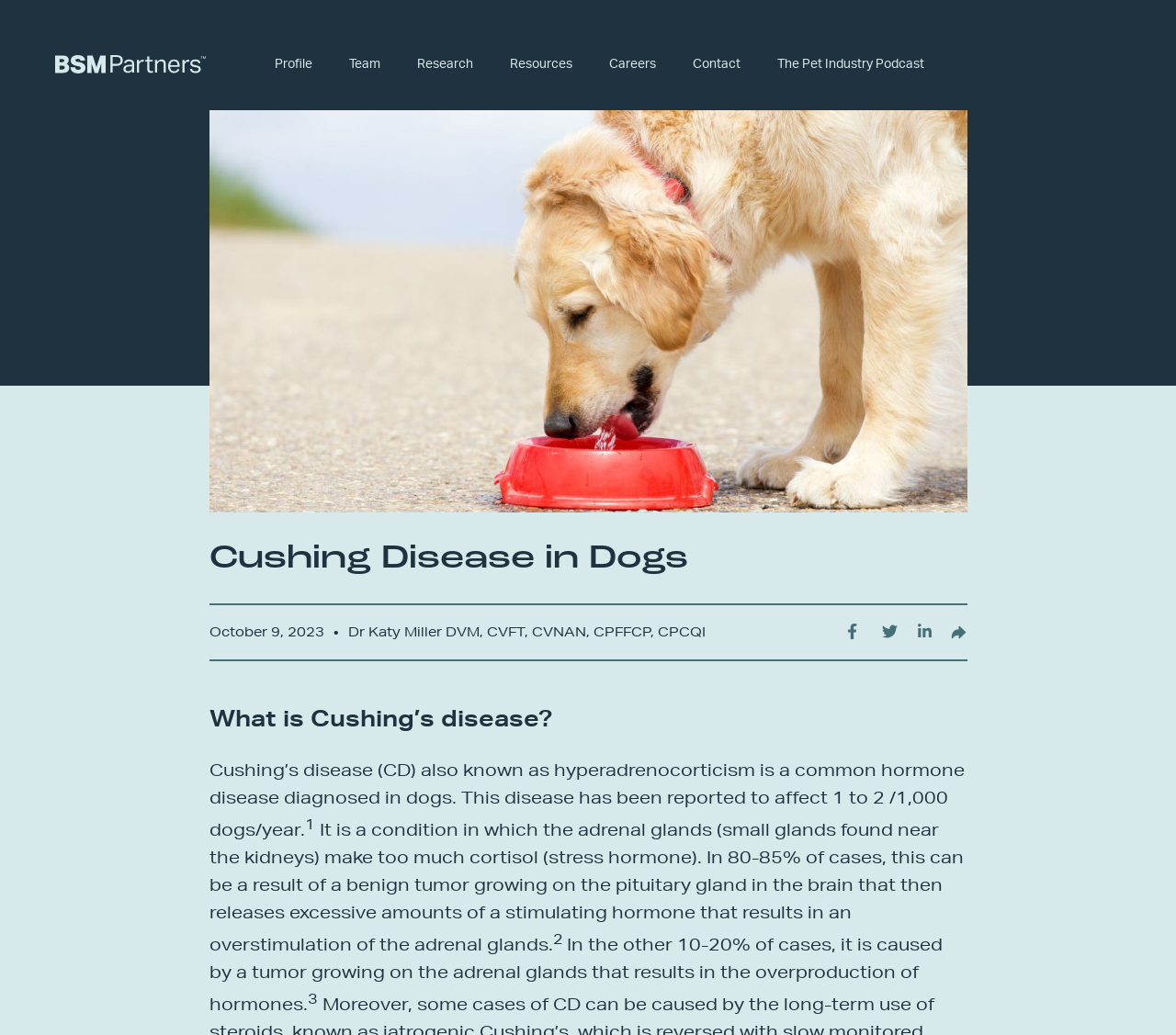Locate the bounding box coordinates of the area you need to click to fulfill this instruction: 'Click the Research link'. The coordinates must be in the form of four float numbers ranging from 0 to 1: [left, top, right, bottom].

[0.355, 0.055, 0.402, 0.07]